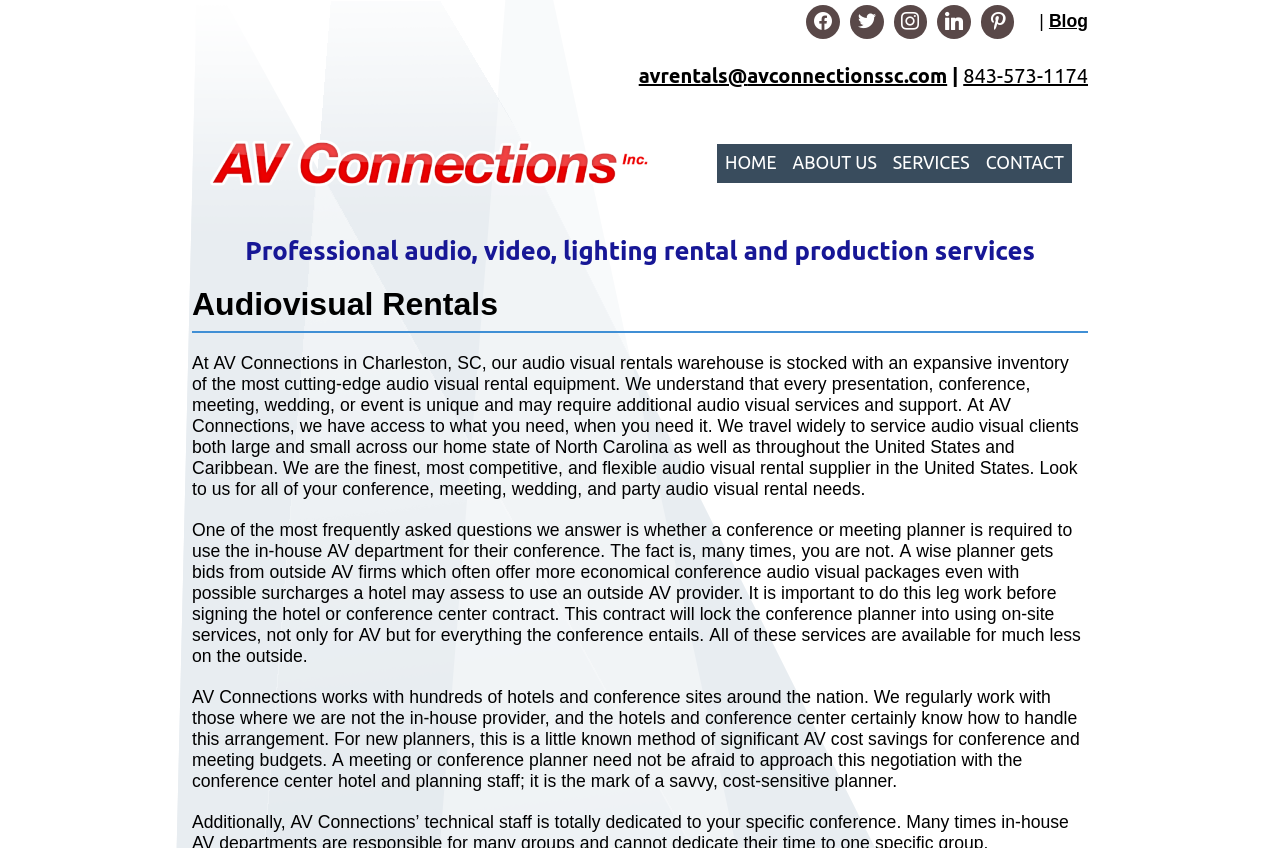Locate the coordinates of the bounding box for the clickable region that fulfills this instruction: "Visit the blog".

[0.819, 0.013, 0.85, 0.037]